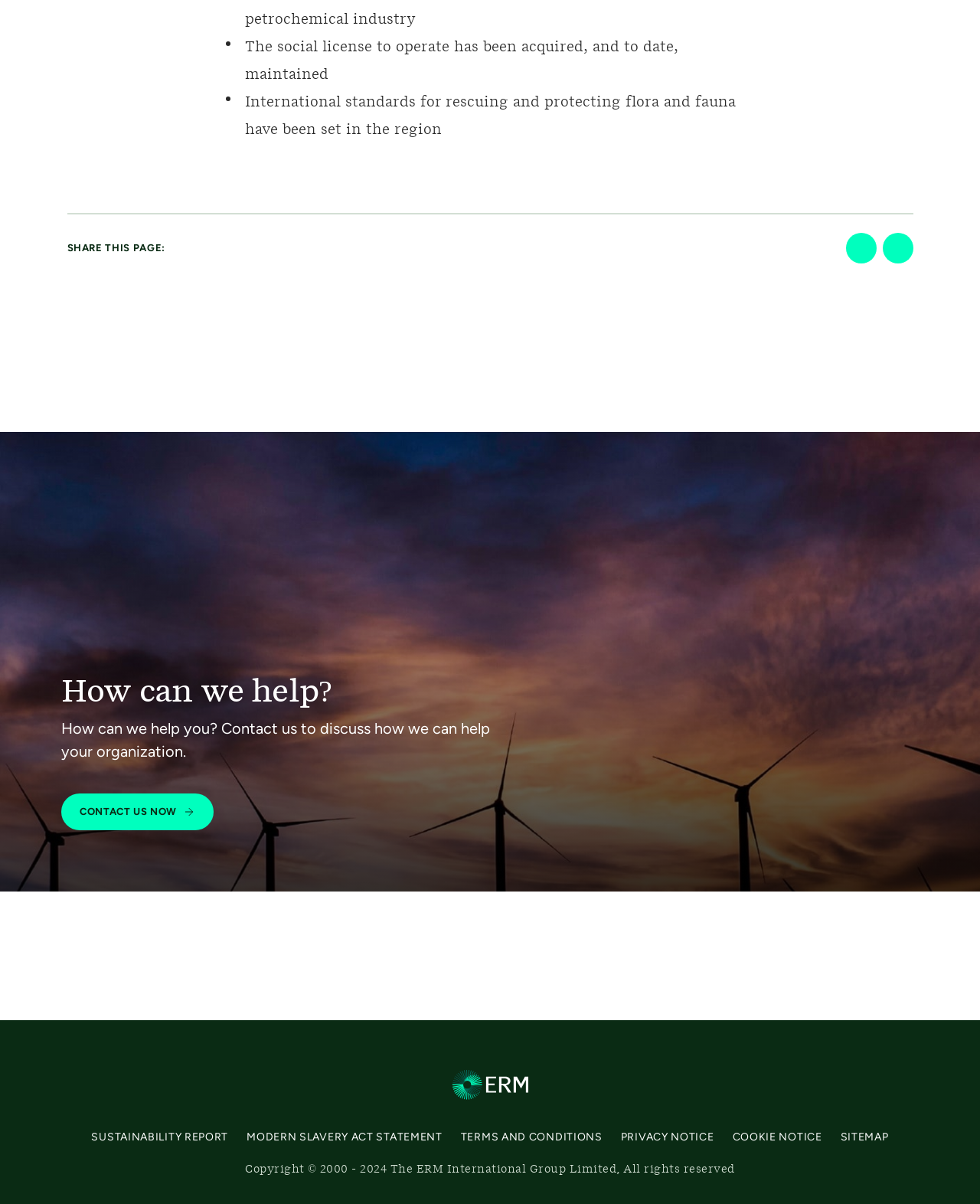Please determine the bounding box coordinates for the element that should be clicked to follow these instructions: "Click the 'SUSTAINABILITY REPORT' link".

[0.093, 0.939, 0.233, 0.95]